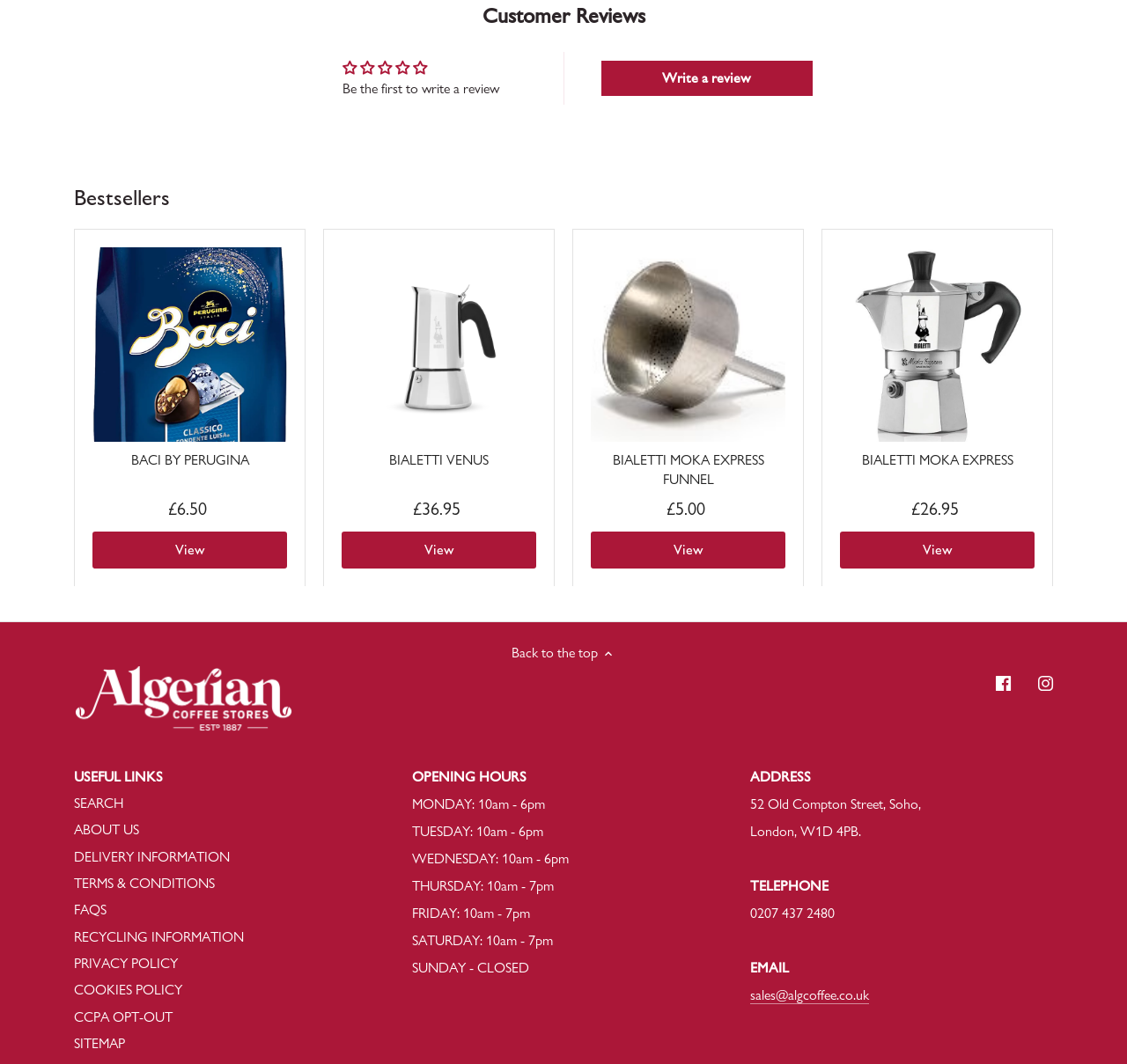What is the telephone number of the store?
Please provide a single word or phrase answer based on the image.

0207 437 2480